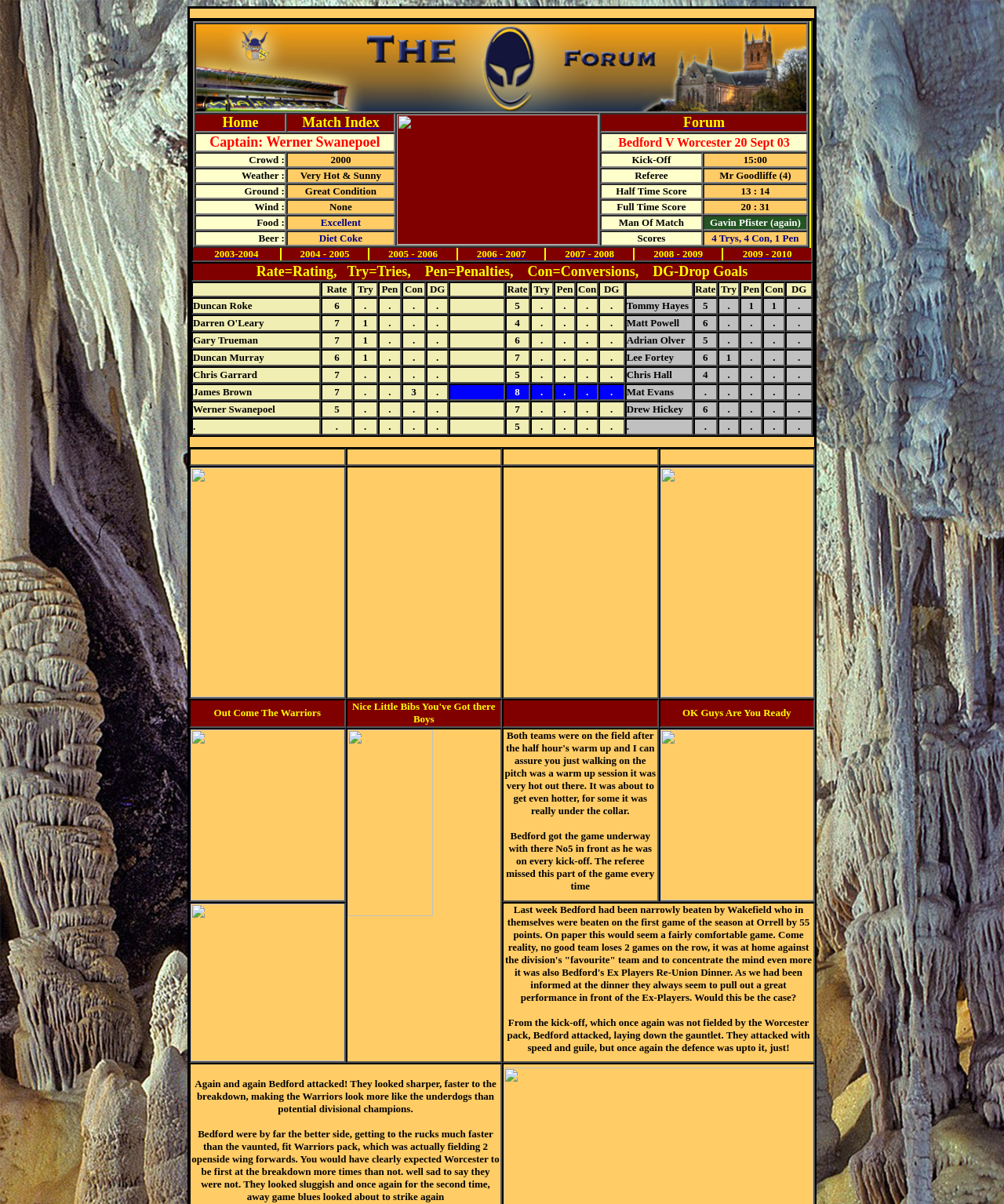Give a one-word or phrase response to the following question: What is the kick-off time?

15:00